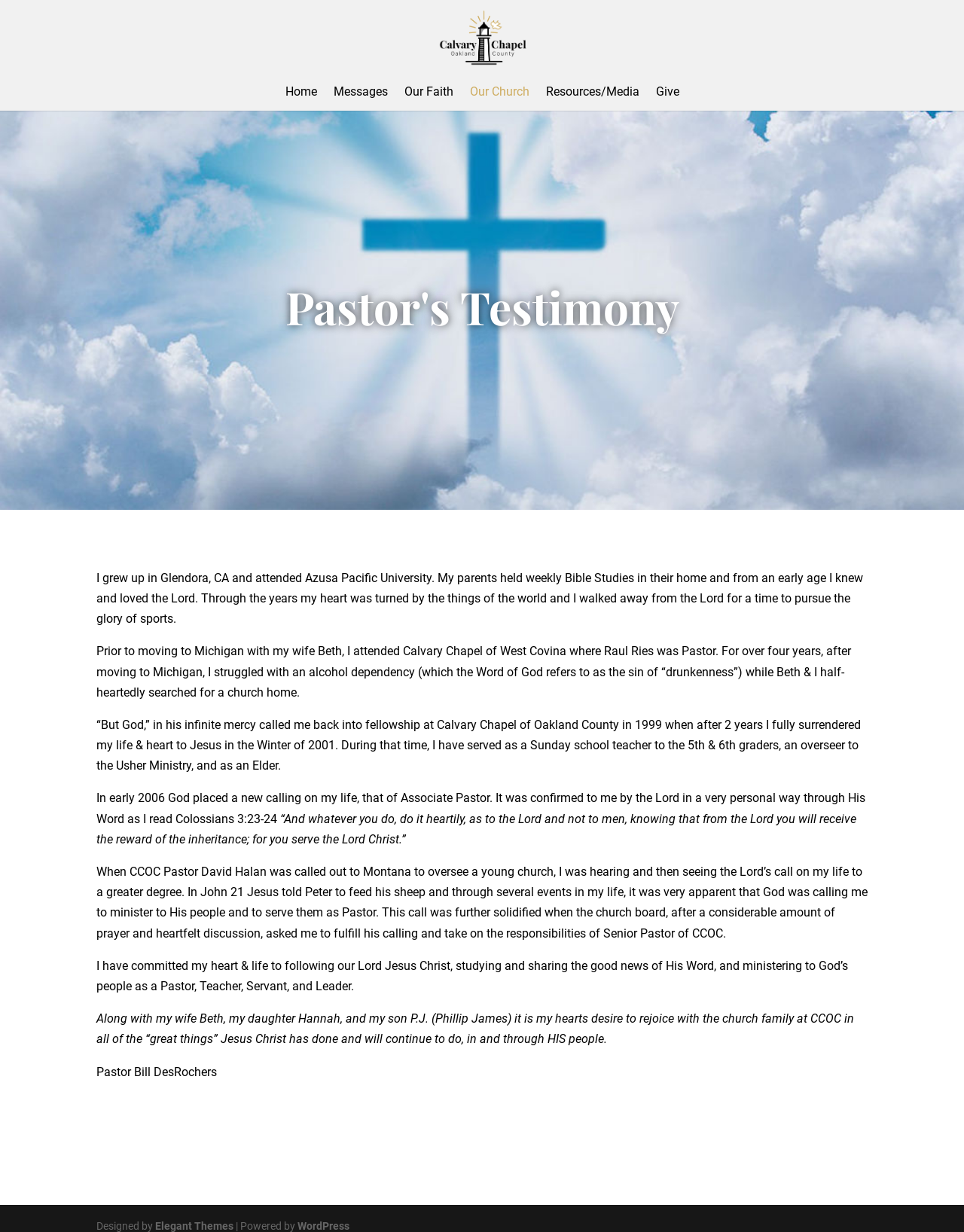Reply to the question with a brief word or phrase: What is the name of the pastor?

Pastor Bill DesRochers